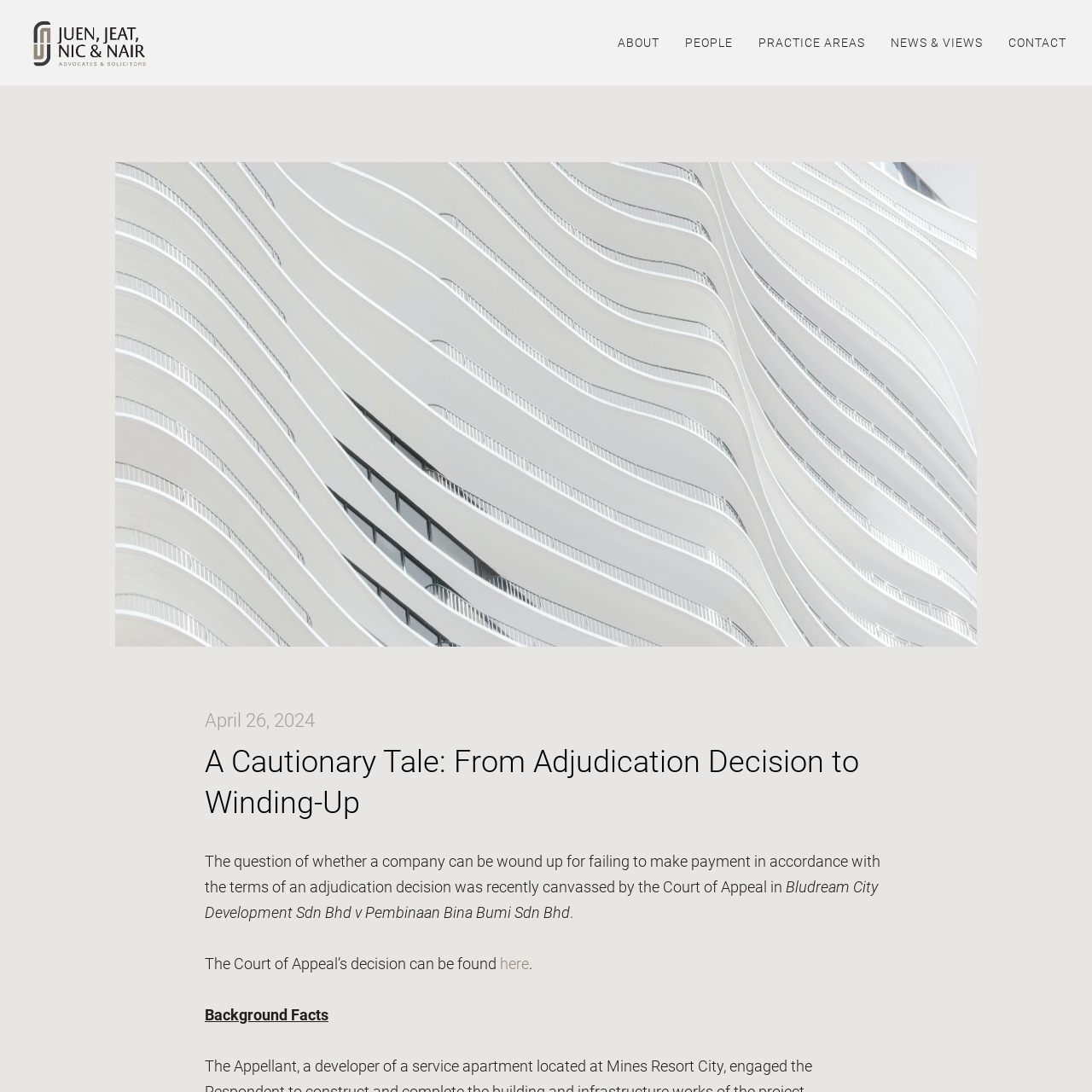What is the name of the company involved in the case?
Based on the image, give a concise answer in the form of a single word or short phrase.

Bludream City Development Sdn Bhd